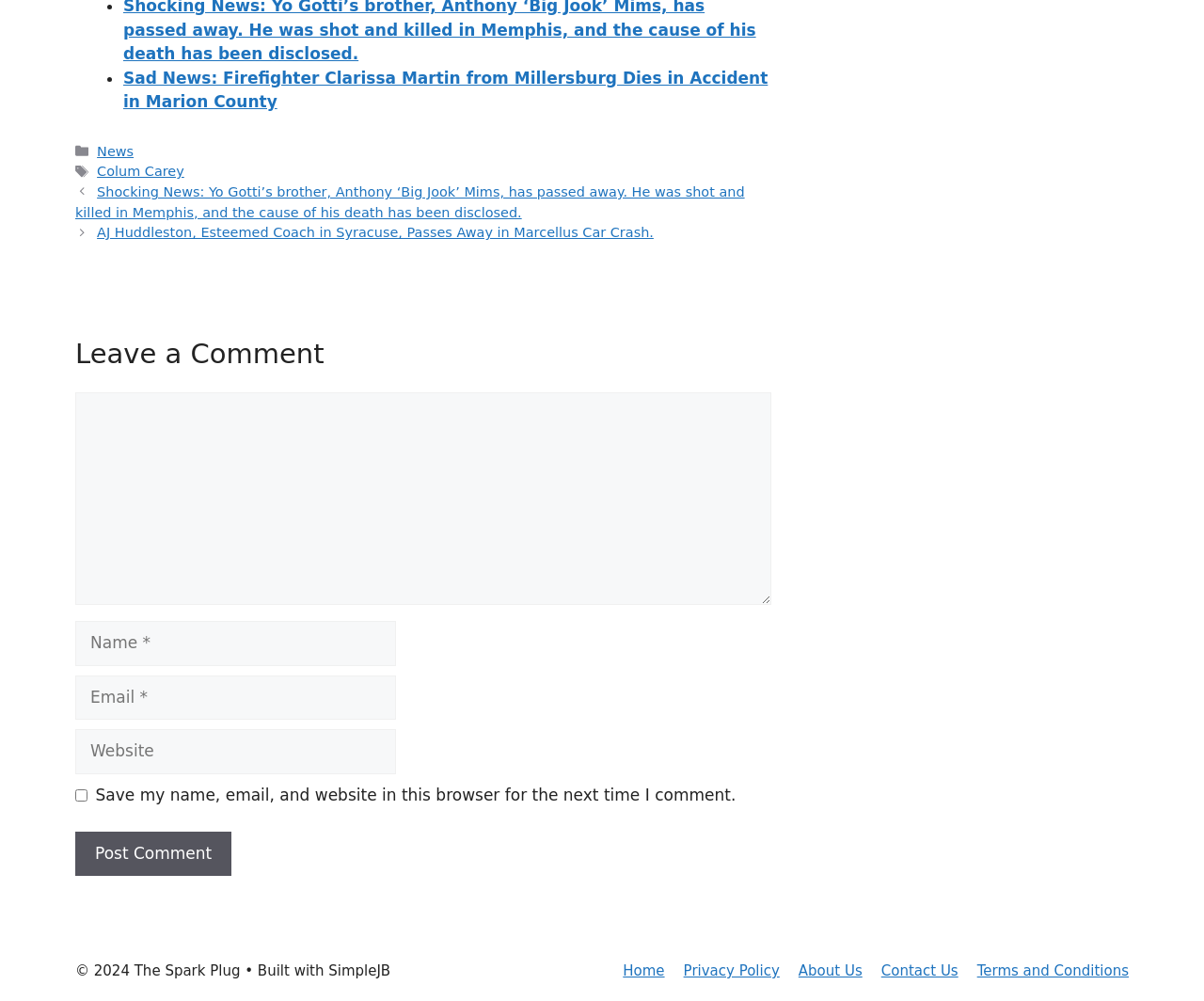Identify the bounding box coordinates of the region that needs to be clicked to carry out this instruction: "Learn about the team". Provide these coordinates as four float numbers ranging from 0 to 1, i.e., [left, top, right, bottom].

None